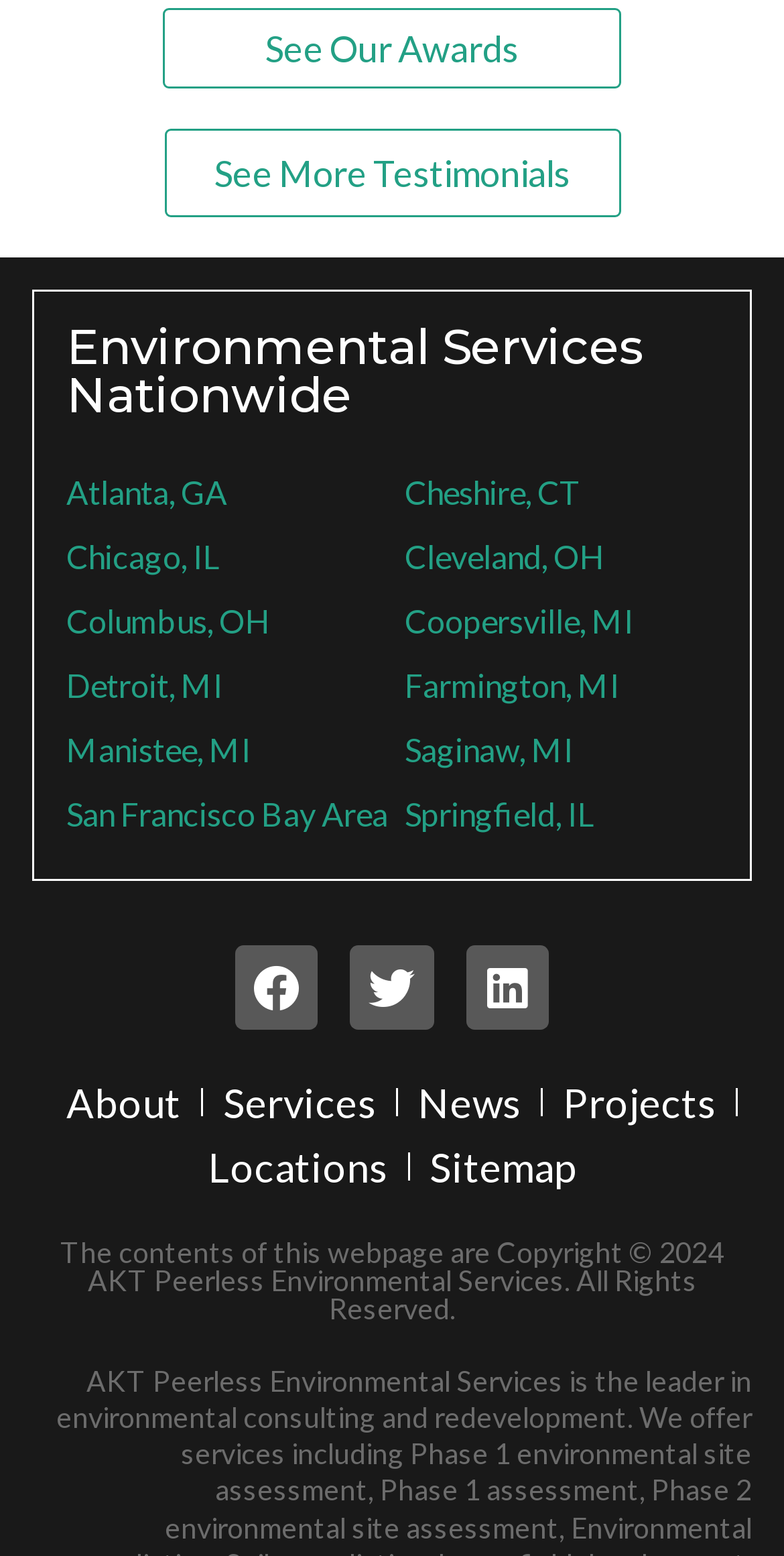Find the bounding box coordinates for the element that must be clicked to complete the instruction: "Check Facebook page". The coordinates should be four float numbers between 0 and 1, indicated as [left, top, right, bottom].

[0.3, 0.608, 0.406, 0.662]